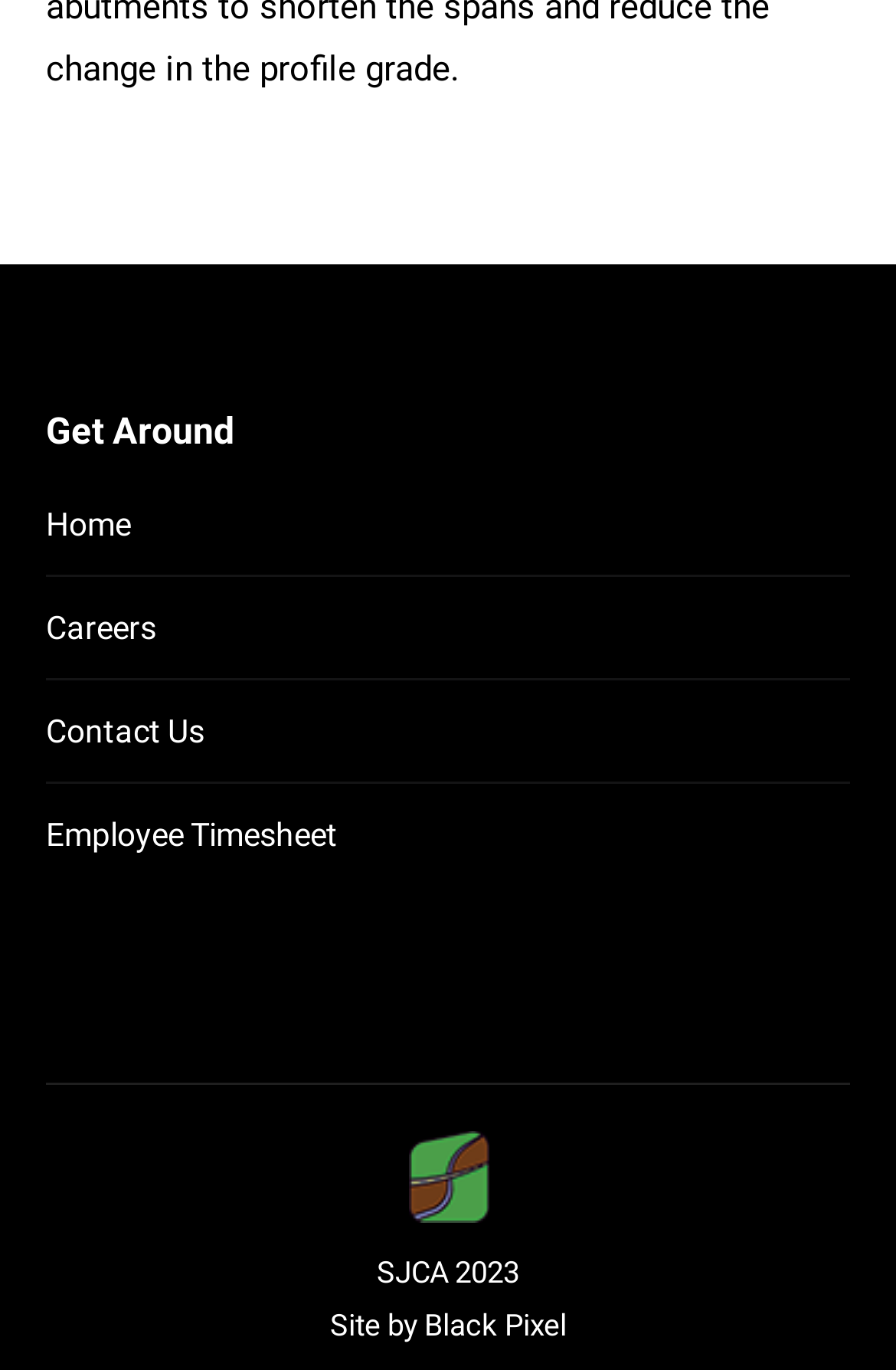How many links are in the top navigation menu?
Utilize the information in the image to give a detailed answer to the question.

The top navigation menu contains links to 'Home', 'Careers', 'Contact Us', and 'Employee Timesheet', which can be found by examining the link elements with IDs 328, 329, 330, and 331 respectively.